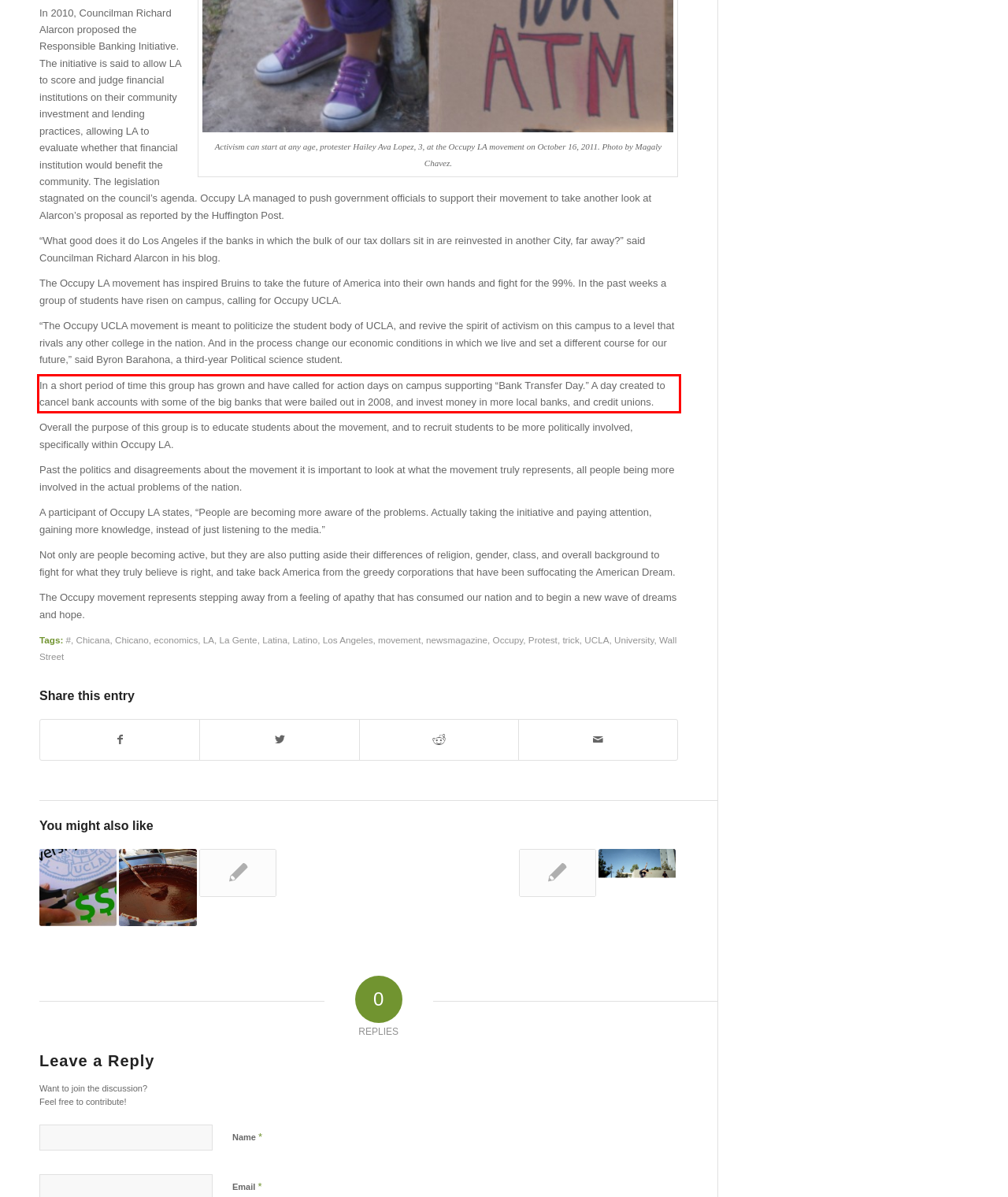Look at the provided screenshot of the webpage and perform OCR on the text within the red bounding box.

In a short period of time this group has grown and have called for action days on campus supporting “Bank Transfer Day.” A day created to cancel bank accounts with some of the big banks that were bailed out in 2008, and invest money in more local banks, and credit unions.